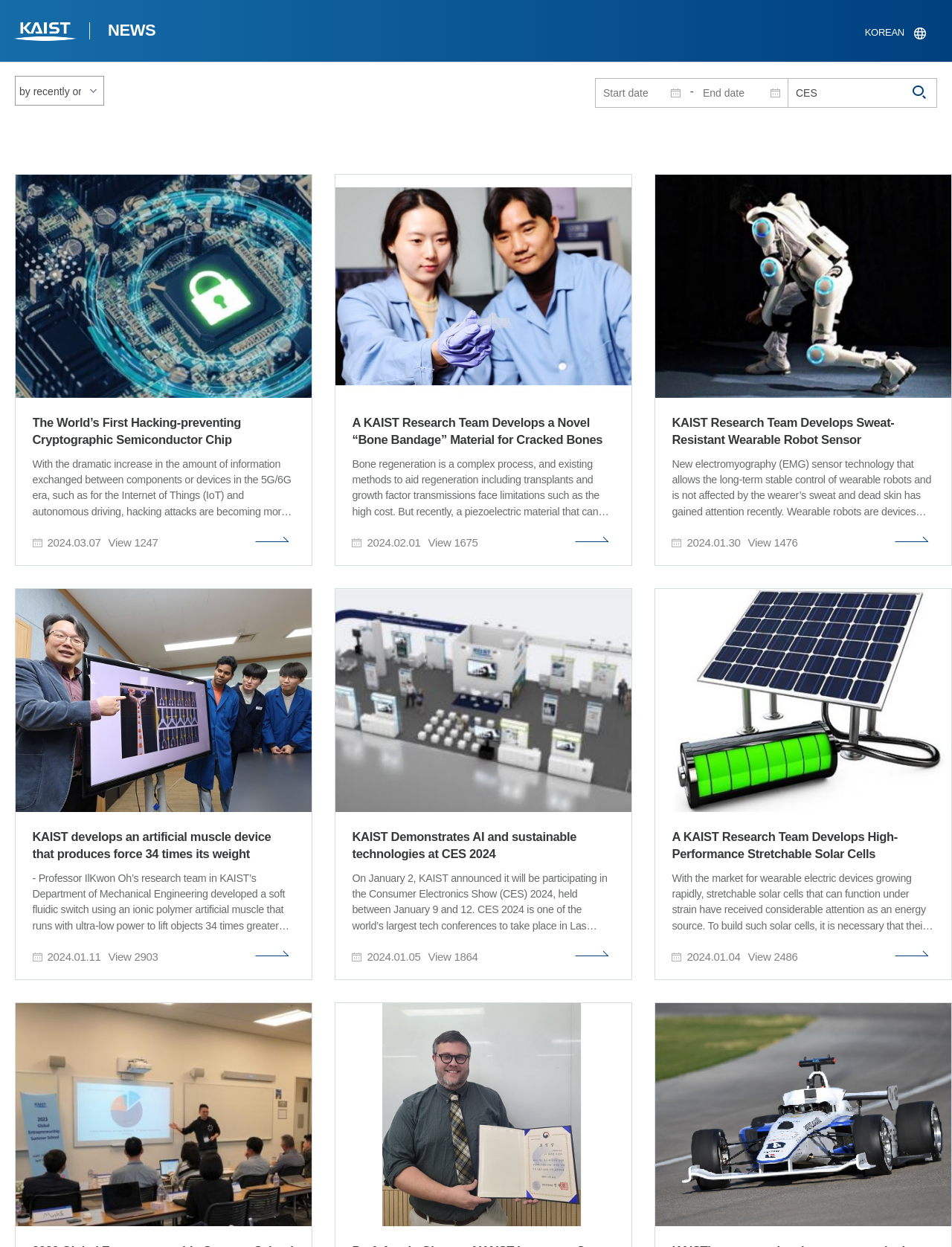Respond with a single word or phrase to the following question:
What is the text of the button with the label '검색'?

검색